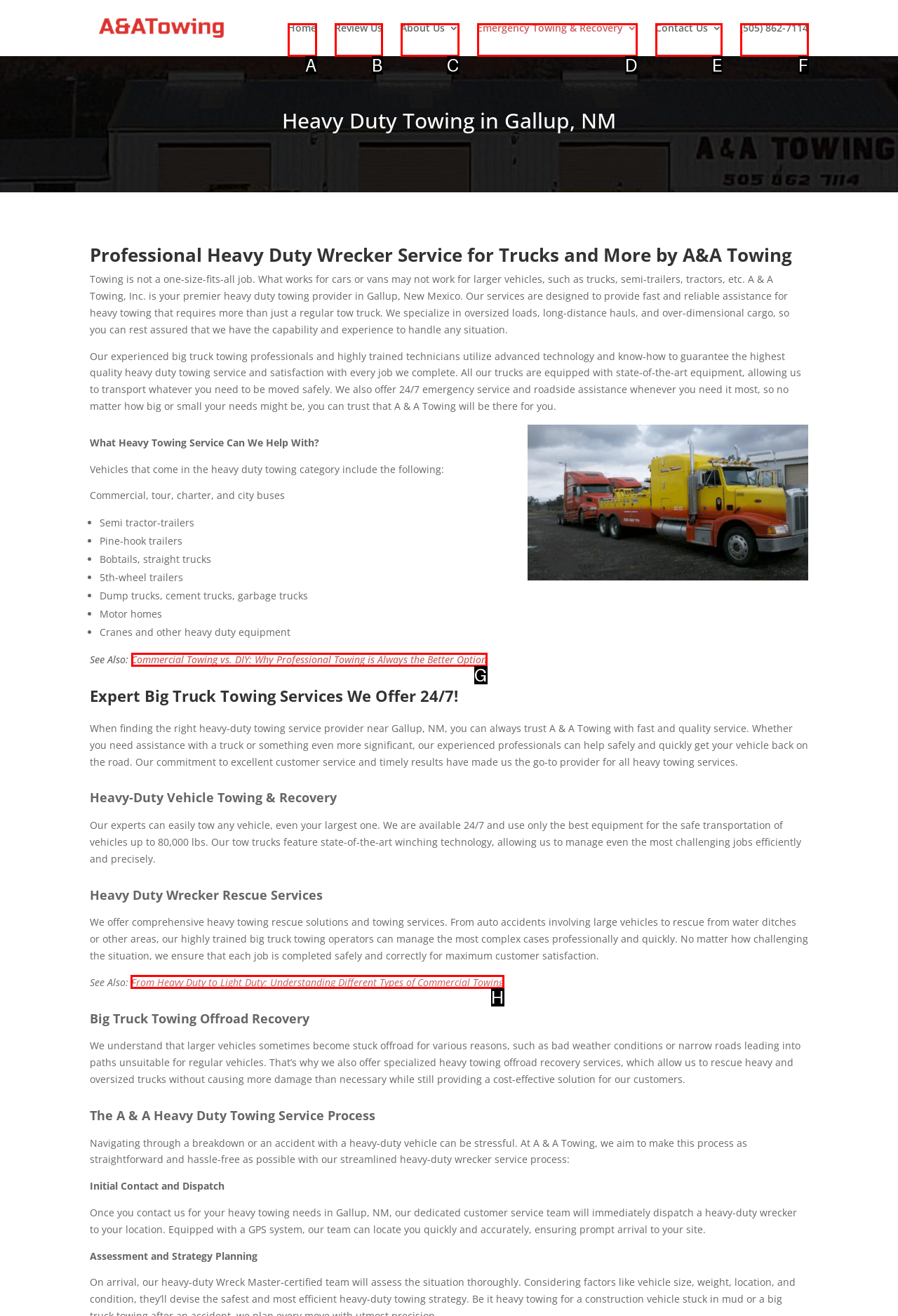Identify which HTML element to click to fulfill the following task: Learn about 'From Heavy Duty to Light Duty: Understanding Different Types of Commercial Towing'. Provide your response using the letter of the correct choice.

H